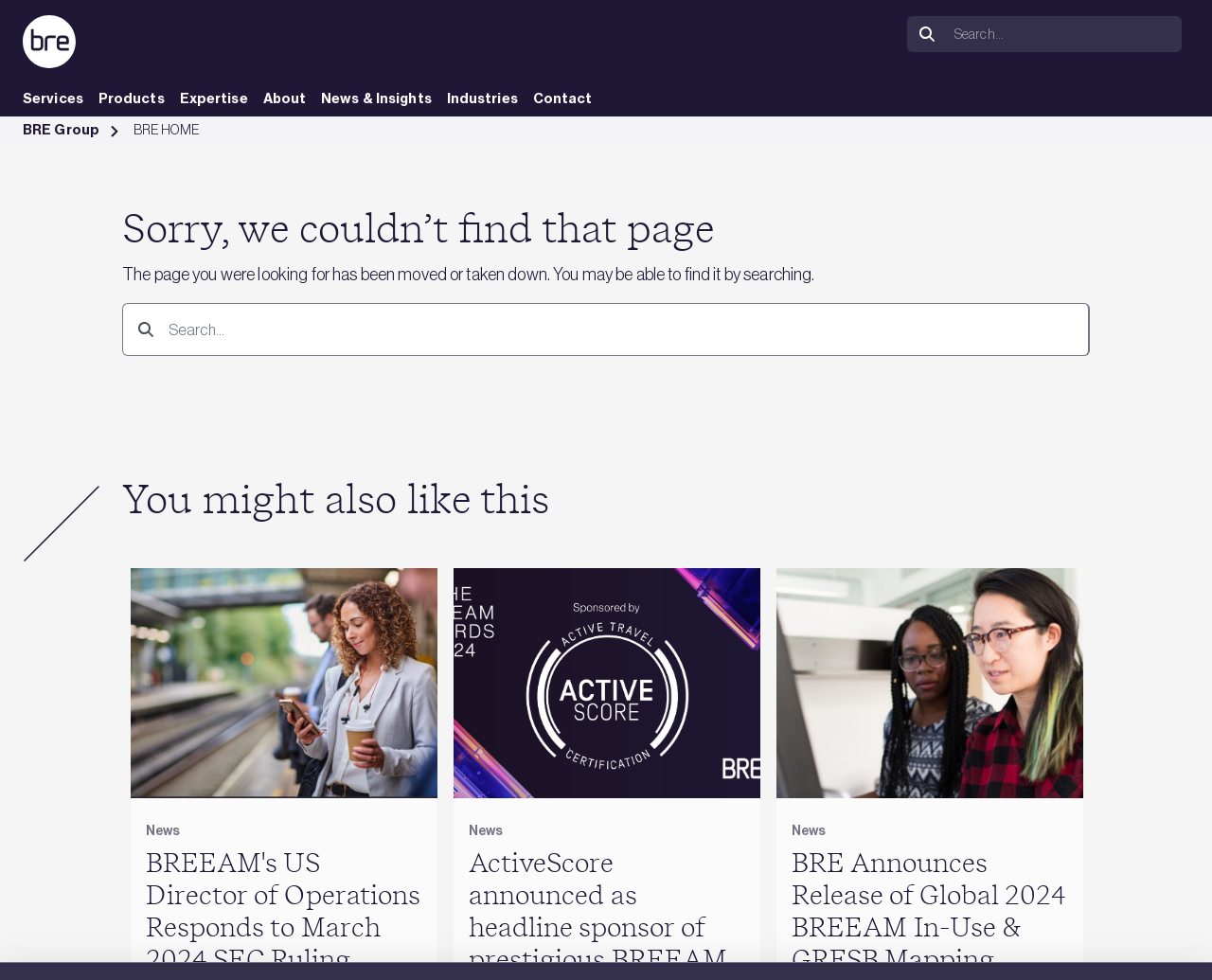Utilize the details in the image to thoroughly answer the following question: What is the name of the organization?

The name of the organization can be found in the top-left corner of the webpage, where it says 'BRE Group' in the navigation menu and also as a link.